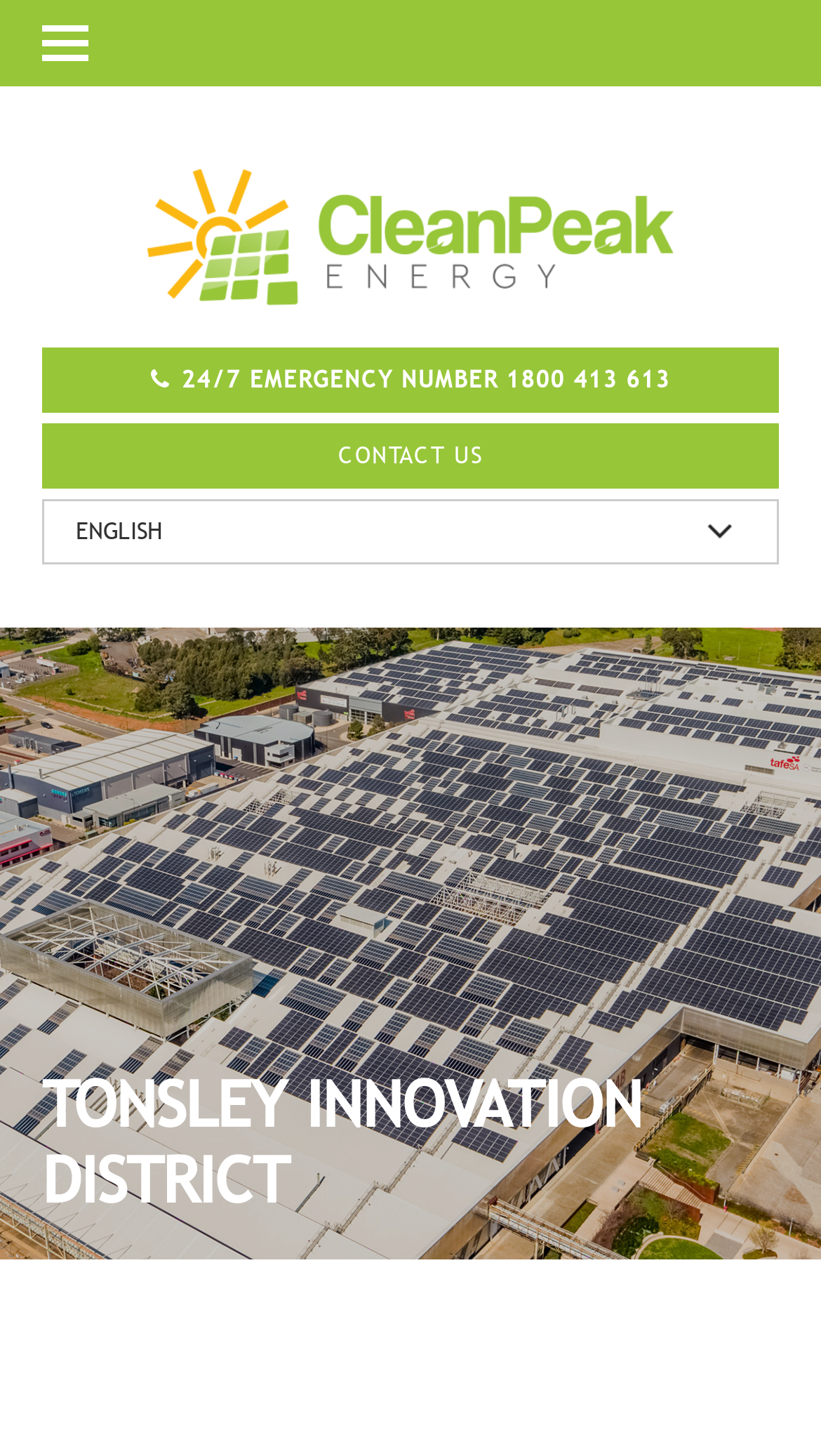Detail the various sections and features present on the webpage.

The webpage is about Tonsley Innovation District, specifically highlighting its CleanPeak Tonsley project. At the top left of the page, there is a link to "CleanPeak Tonsley" accompanied by an image with the same name, taking up most of the top section. Below this, there are three links: an emergency number "24/7 EMERGENCY NUMBER 1800 413 613", "CONTACT US", and a language selection combobox labeled "Select Language". 

Further down, there is a header section with the title "TONSLEY INNOVATION DISTRICT" in a prominent position, taking up a significant portion of the page. The meta description mentions that Tonsley became the first Urban Renewal project in Australia to be awarded a 6 Star Green Star accreditation in 2015, demonstrating its commitment to sustainability.